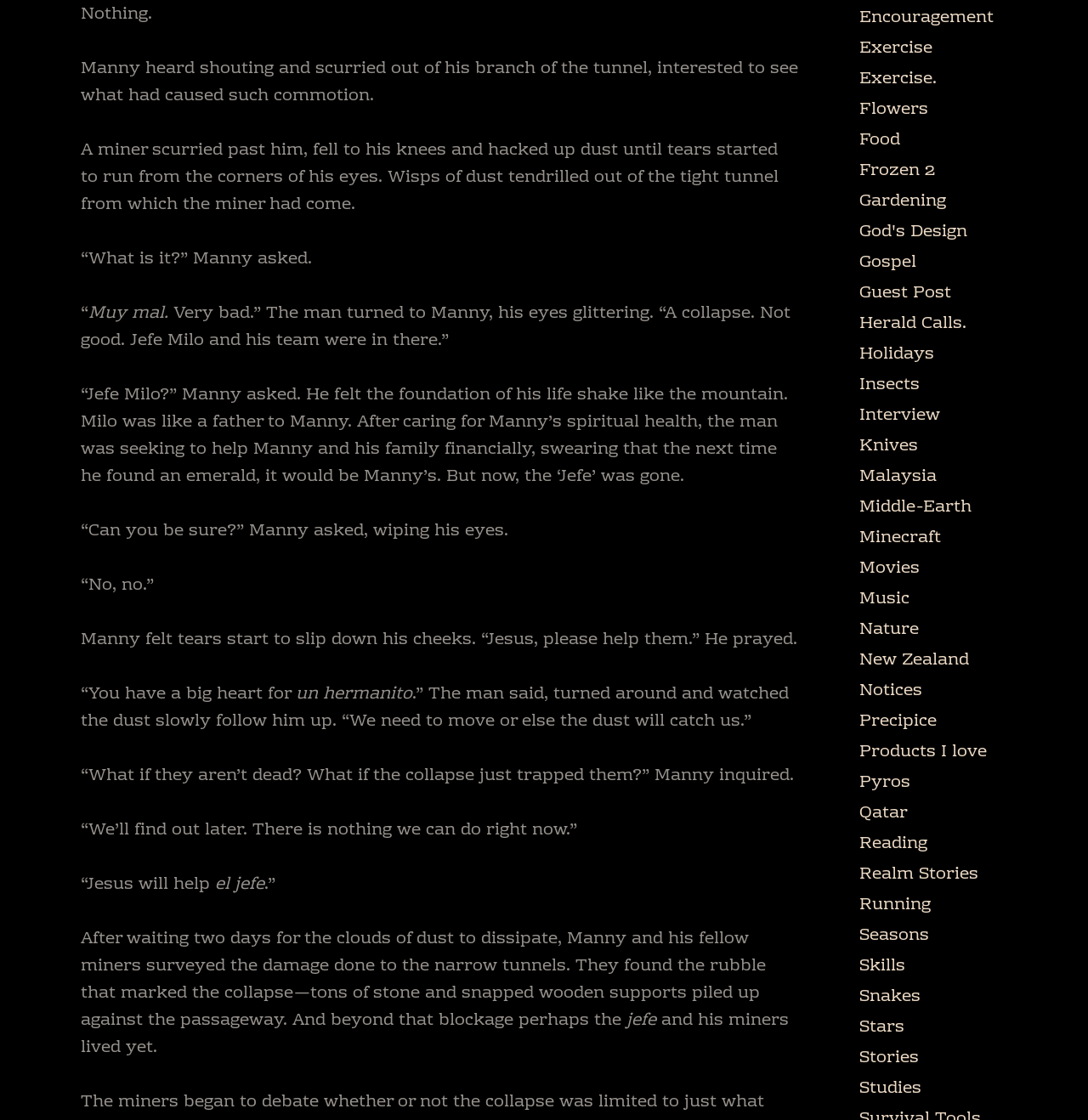What is the purpose of the links on the webpage?
Provide a thorough and detailed answer to the question.

The links on the webpage seem to be categorized topics or tags that allow users to navigate to different sections or articles related to those topics. They are not directly related to the story being told on the webpage, but rather provide additional resources or information on various subjects.